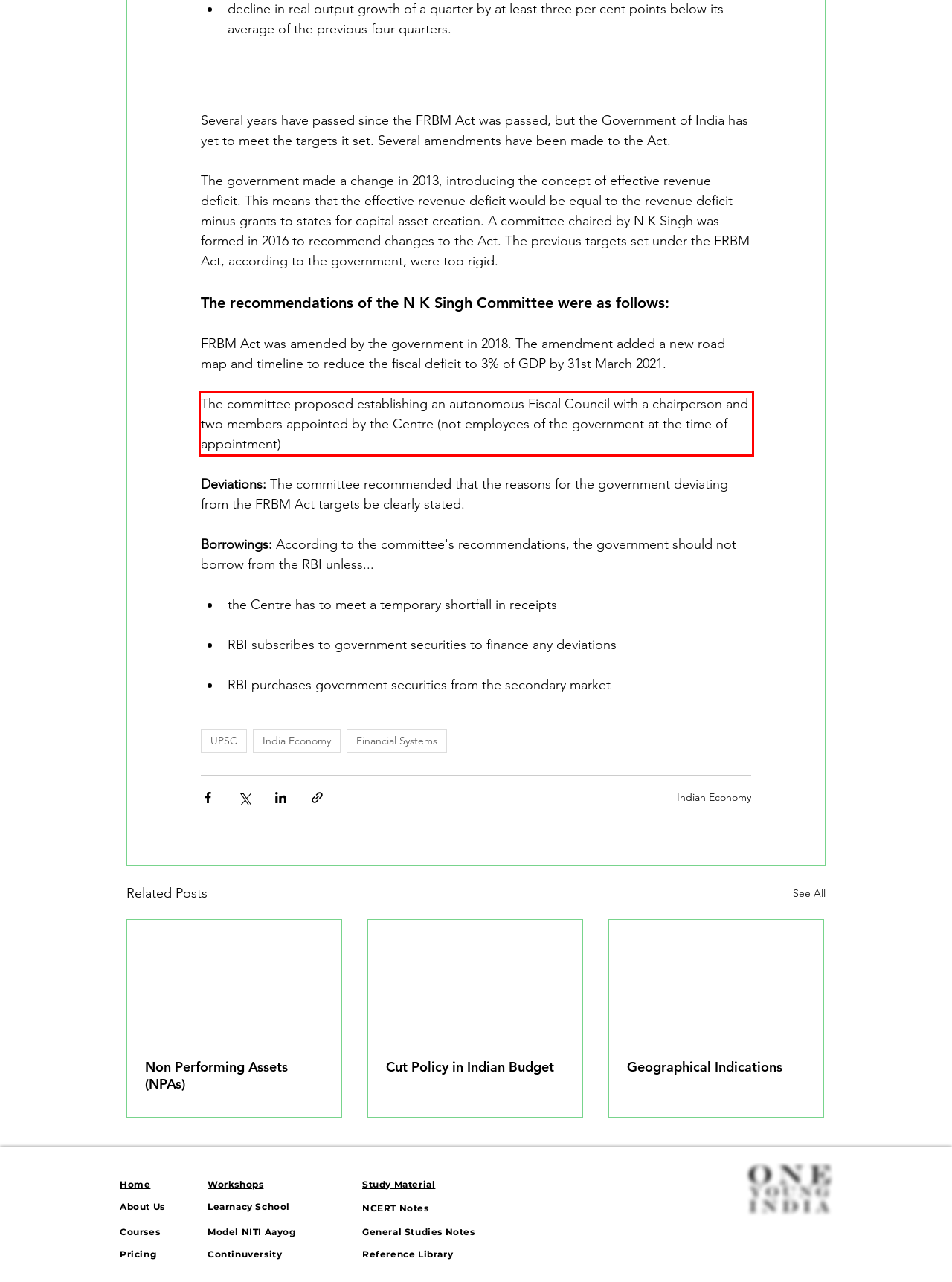Using OCR, extract the text content found within the red bounding box in the given webpage screenshot.

The committee proposed establishing an autonomous Fiscal Council with a chairperson and two members appointed by the Centre (not employees of the government at the time of appointment)